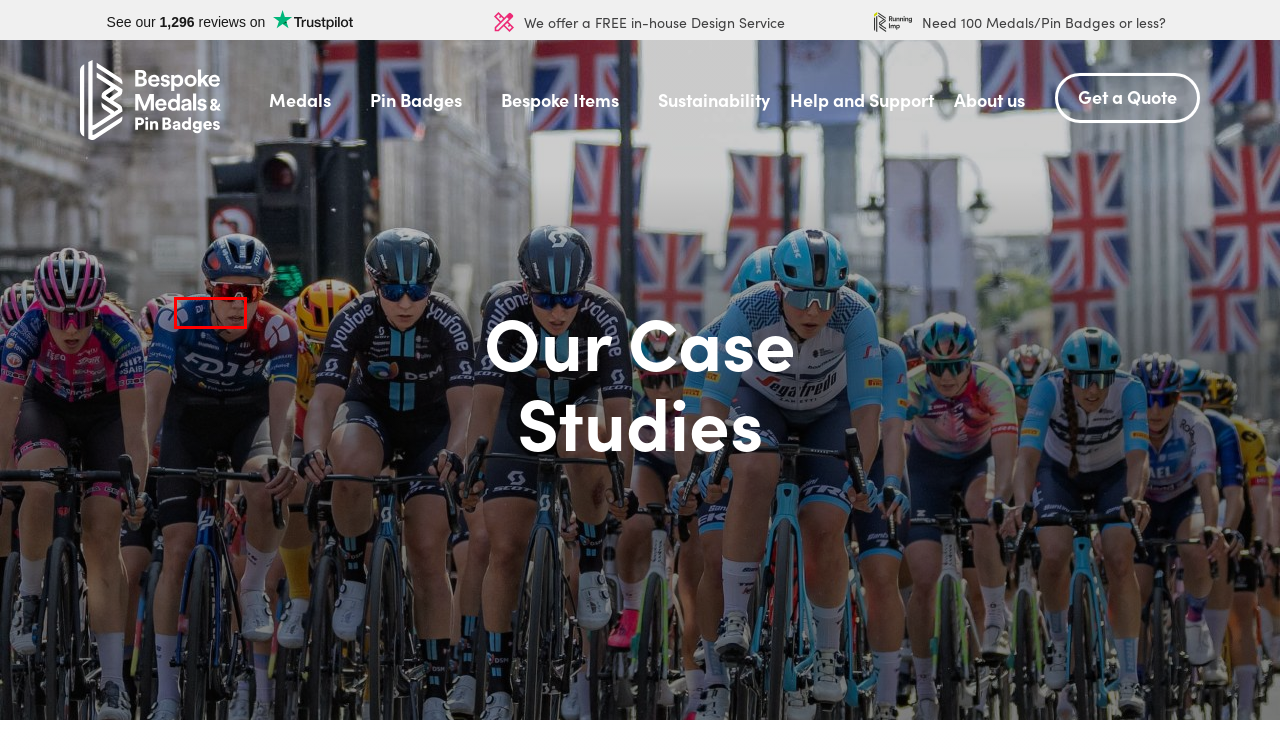Given a webpage screenshot with a UI element marked by a red bounding box, choose the description that best corresponds to the new webpage that will appear after clicking the element. The candidates are:
A. Ribbons - Bespoke Medals
B. Pin Badge Fittings - Bespoke Medals
C. Sustainability - Bespoke Medals
D. Custom Medal Styles and Features | Bespoke Medal Suppliers - Bespoke Medals
E. Custom Coins - Bespoke Medals
F. Popular Events - Bespoke Medals
G. Finishes - Bespoke Medals
H. Personalised Belt Buckles - Bespoke Medals

G